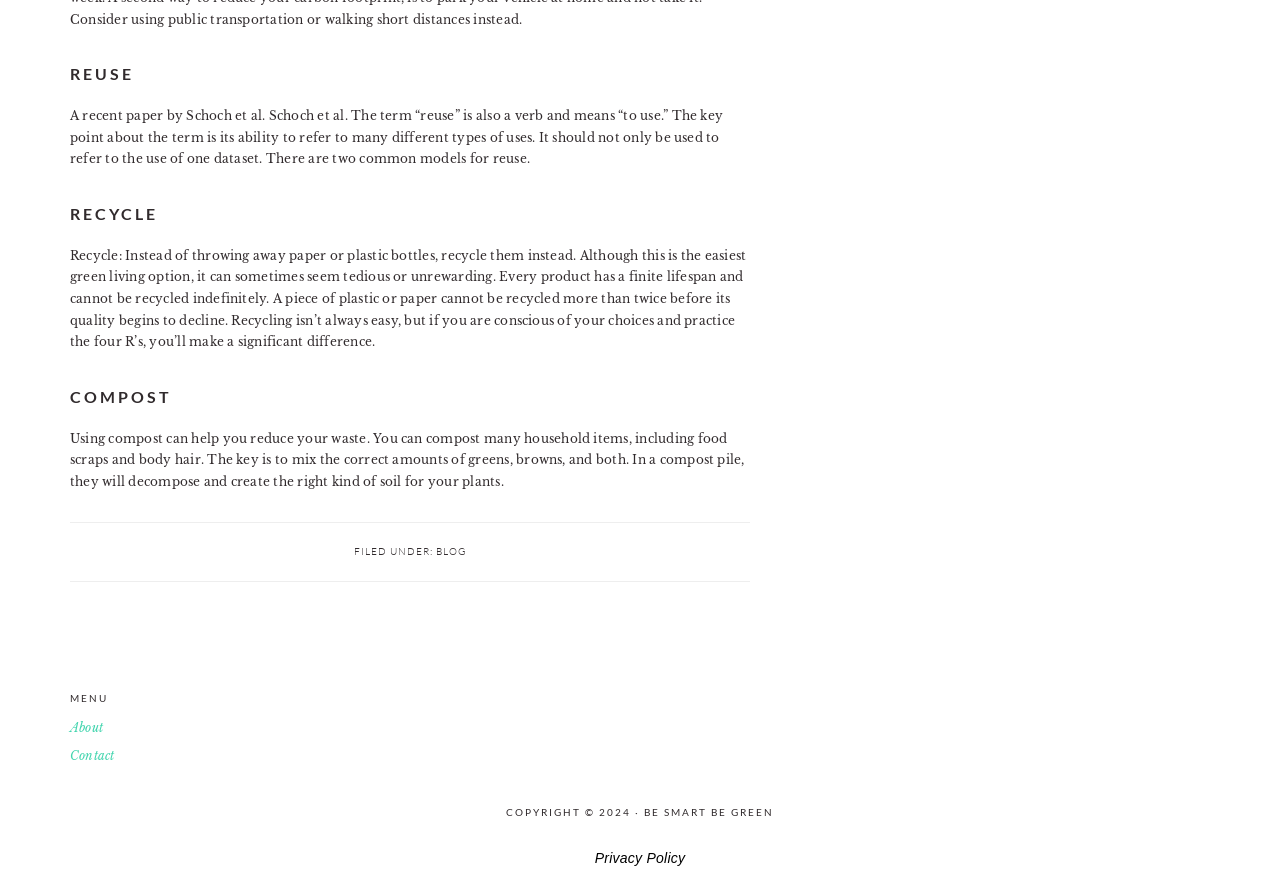What other pages are available on the website?
Utilize the information in the image to give a detailed answer to the question.

The webpage has links to other pages, including 'About', 'Contact', and 'Privacy Policy', which can be accessed from the menu or footer section of the webpage.